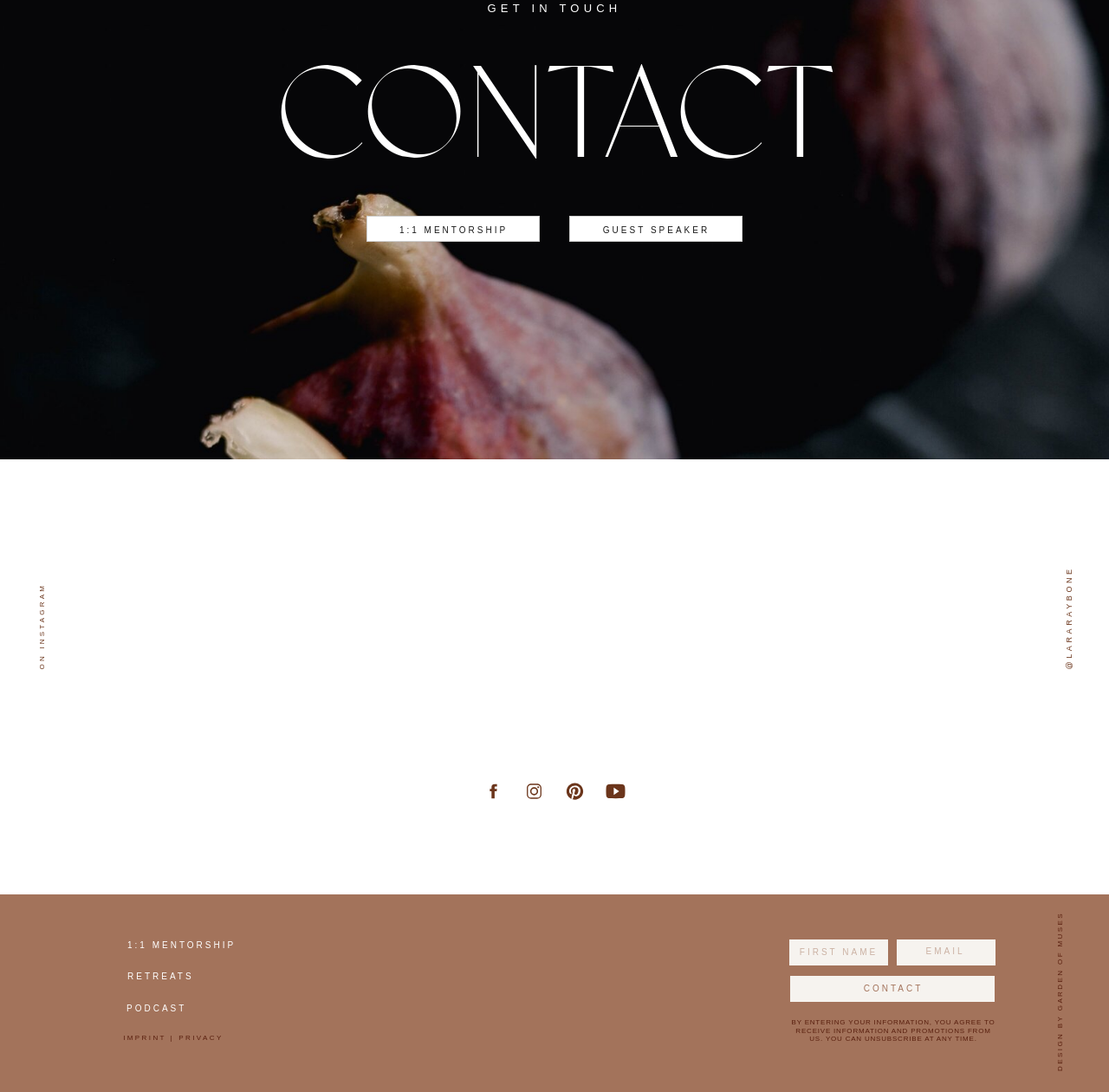What is the purpose of the textboxes?
We need a detailed and exhaustive answer to the question. Please elaborate.

The textboxes are provided for users to input their first name and email address, likely to receive information and promotions from the owner. This can be inferred from the presence of labels 'First name' and 'Email' next to the textboxes, and the call-to-action to receive information and promotions.